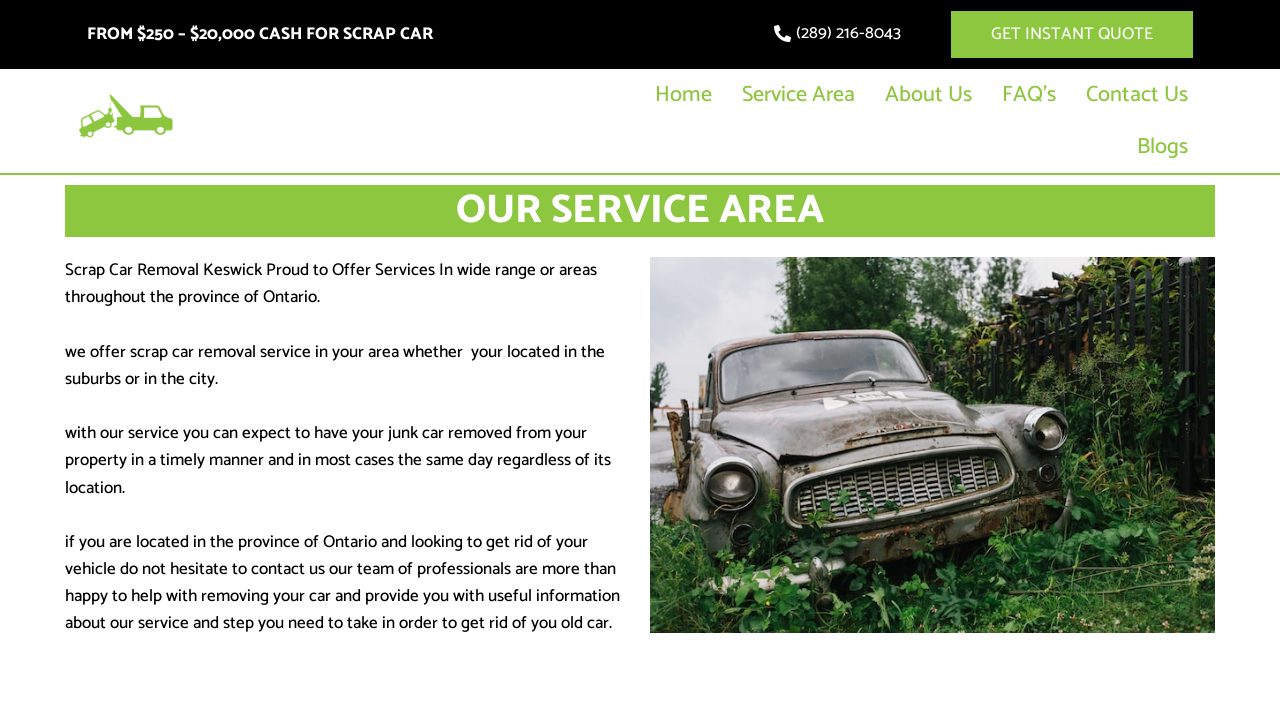Give an extensive and precise description of the webpage.

The webpage is about scrap car removal services in Ontario, Canada. At the top, there is a prominent offer stating "FROM $250 – $20,000 CASH FOR SCRAP CAR" in a relatively large font size. Below this offer, there are two buttons: a phone number "(289) 216-8043" and a call-to-action "GET INSTANT QUOTE". 

On the left side, there is a navigation menu with links to "Home", "Service Area", "About Us", "FAQ’s", "Contact Us", and "Blogs". 

The main content of the webpage is divided into two sections. The first section has a heading "OUR SERVICE AREA" and describes the scrap car removal services offered in various areas throughout Ontario. The text explains that the service is available in both suburban and city areas, and that the junk car will be removed from the property in a timely manner, often on the same day. 

Below this section, there is an image related to scrapping and its effect on car insurance. The second section of the main content provides more information about the service, encouraging users to contact the team of professionals for assistance with removing their old cars and providing useful information about the service.